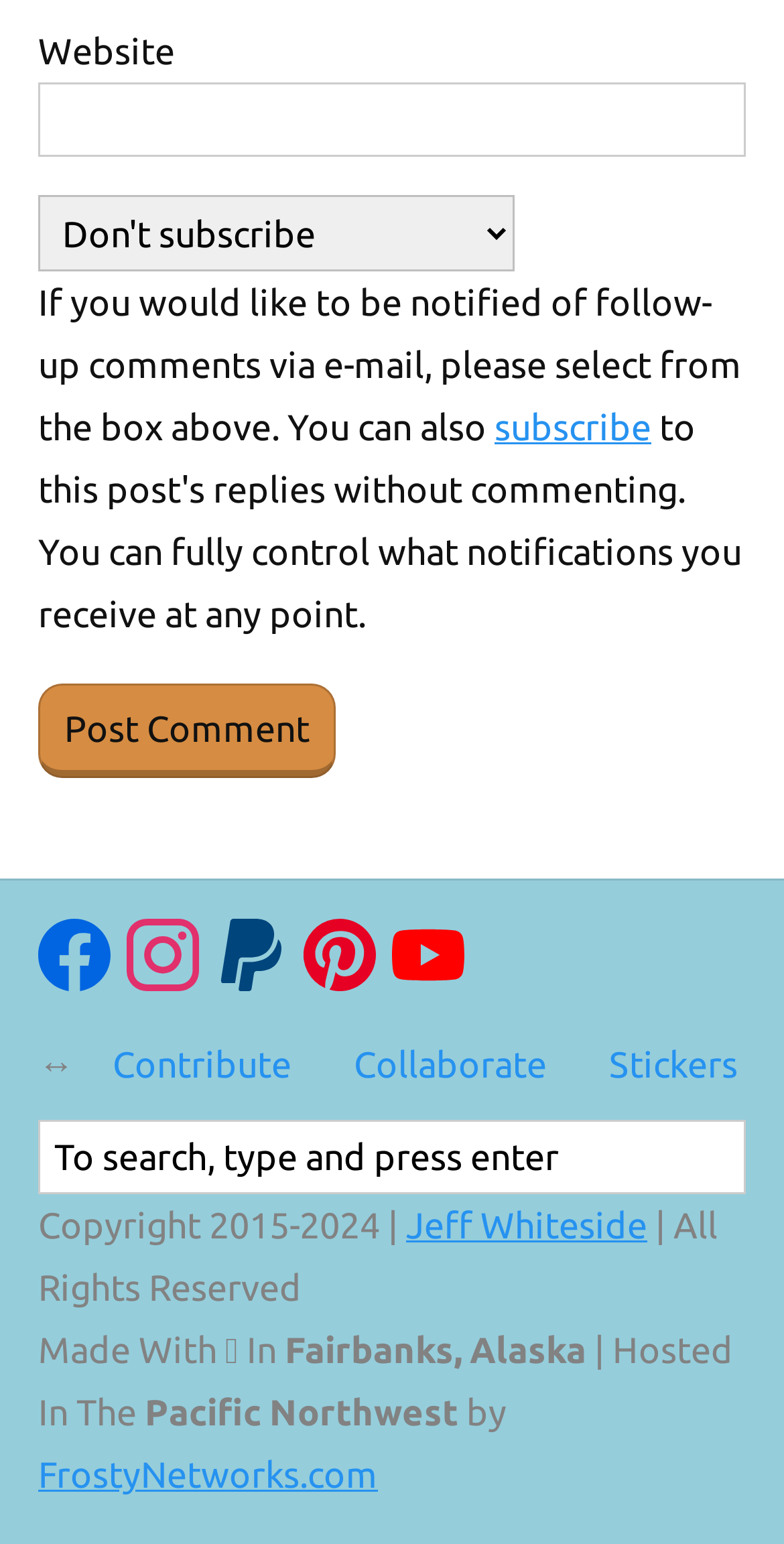What is the copyright year range?
From the image, respond with a single word or phrase.

2015-2024